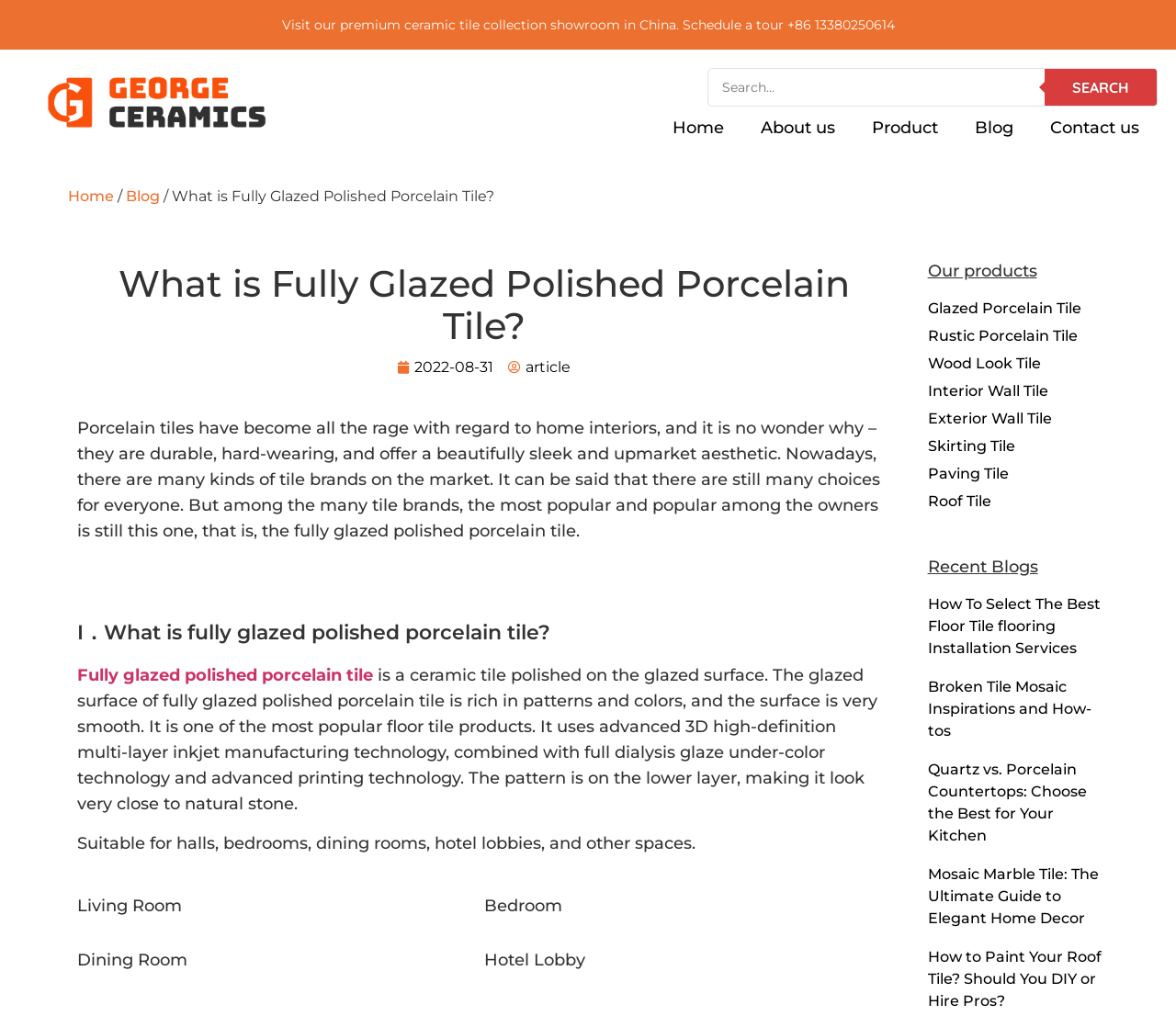Answer the question below using just one word or a short phrase: 
What is the main topic of this webpage?

Polished porcelain tile